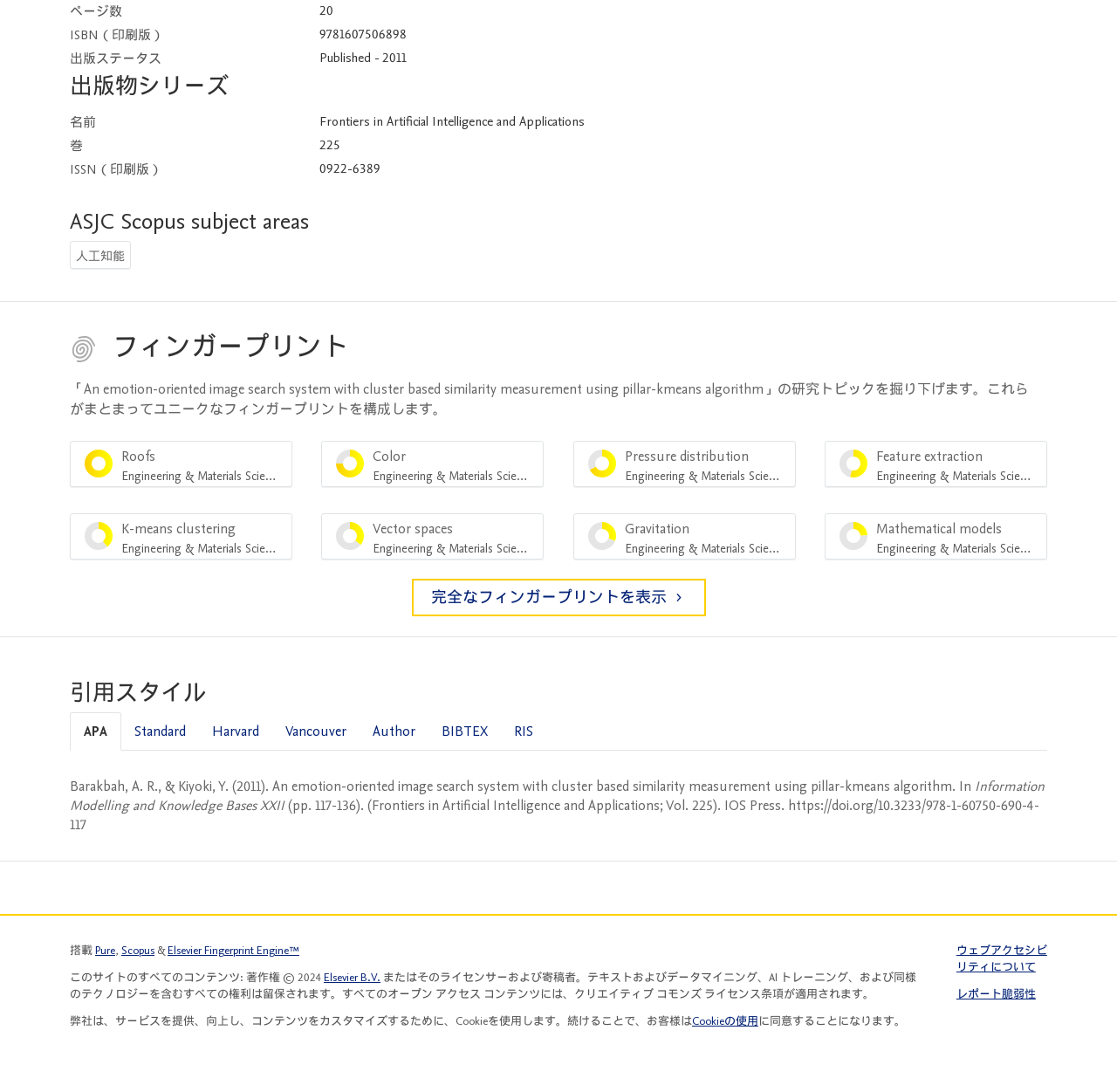Please mark the clickable region by giving the bounding box coordinates needed to complete this instruction: "Click the ARTICLES link".

None